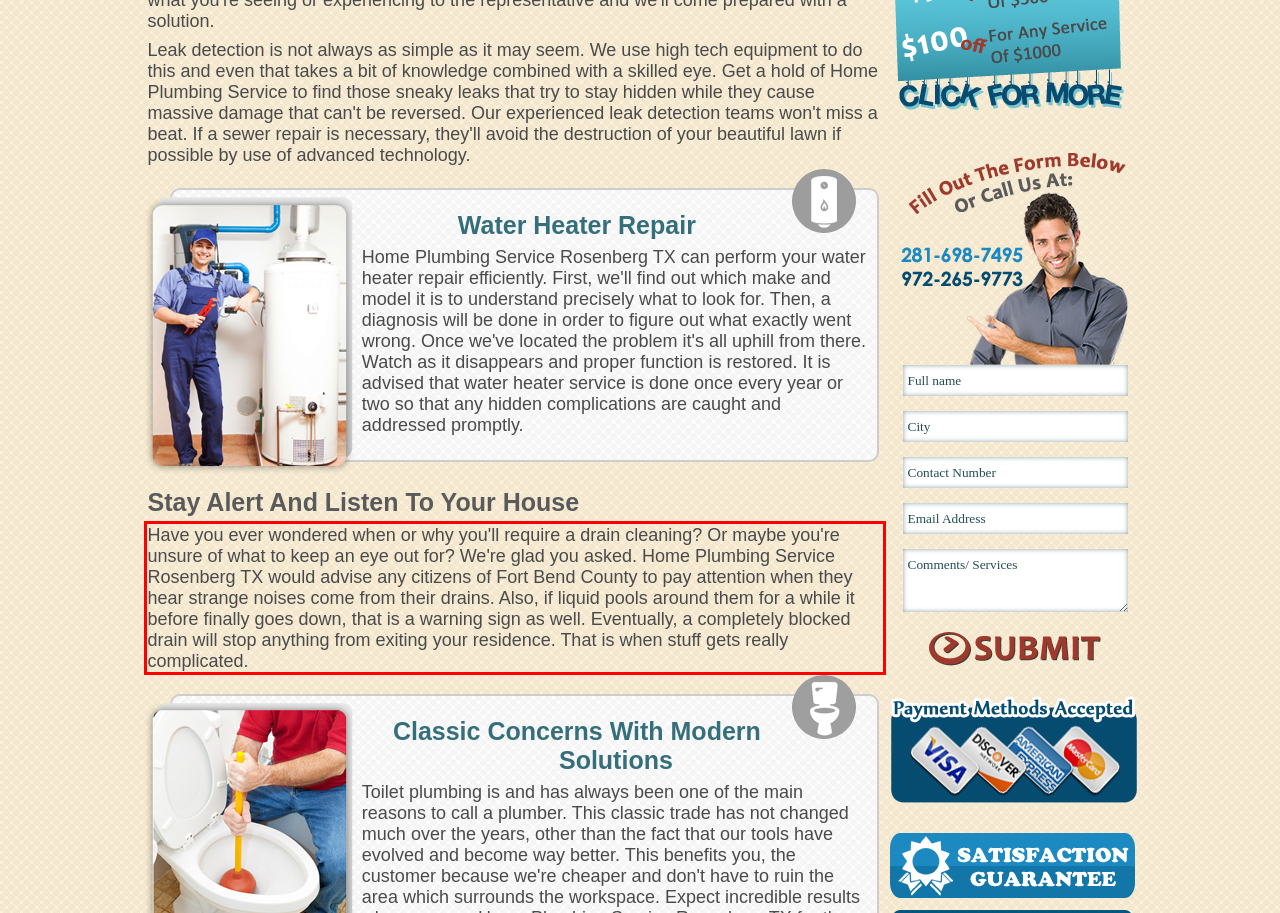You are given a screenshot showing a webpage with a red bounding box. Perform OCR to capture the text within the red bounding box.

Have you ever wondered when or why you'll require a drain cleaning? Or maybe you're unsure of what to keep an eye out for? We're glad you asked. Home Plumbing Service Rosenberg TX would advise any citizens of Fort Bend County to pay attention when they hear strange noises come from their drains. Also, if liquid pools around them for a while it before finally goes down, that is a warning sign as well. Eventually, a completely blocked drain will stop anything from exiting your residence. That is when stuff gets really complicated.